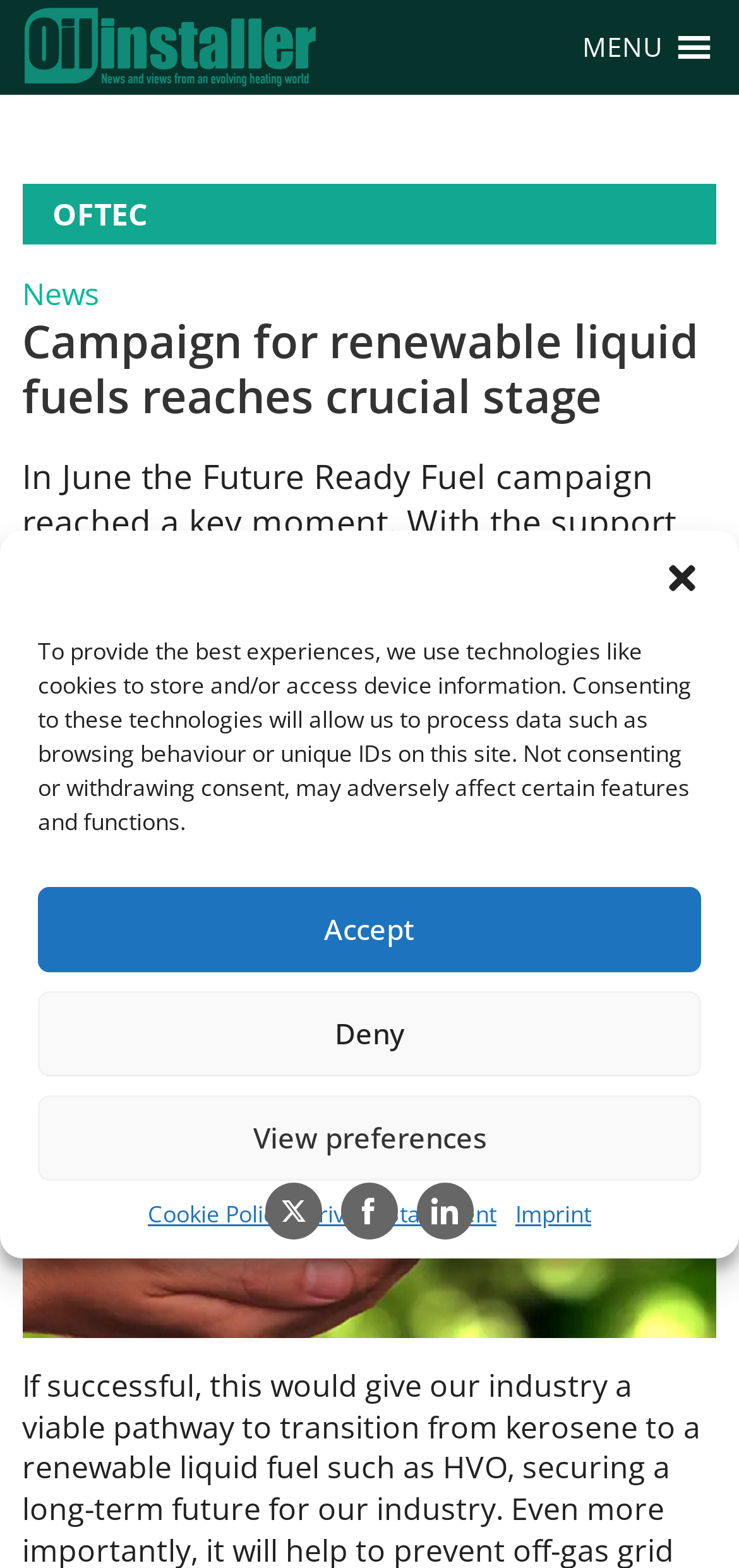What is the purpose of the 'View preferences' button?
Please provide a single word or phrase as the answer based on the screenshot.

To view cookie preferences